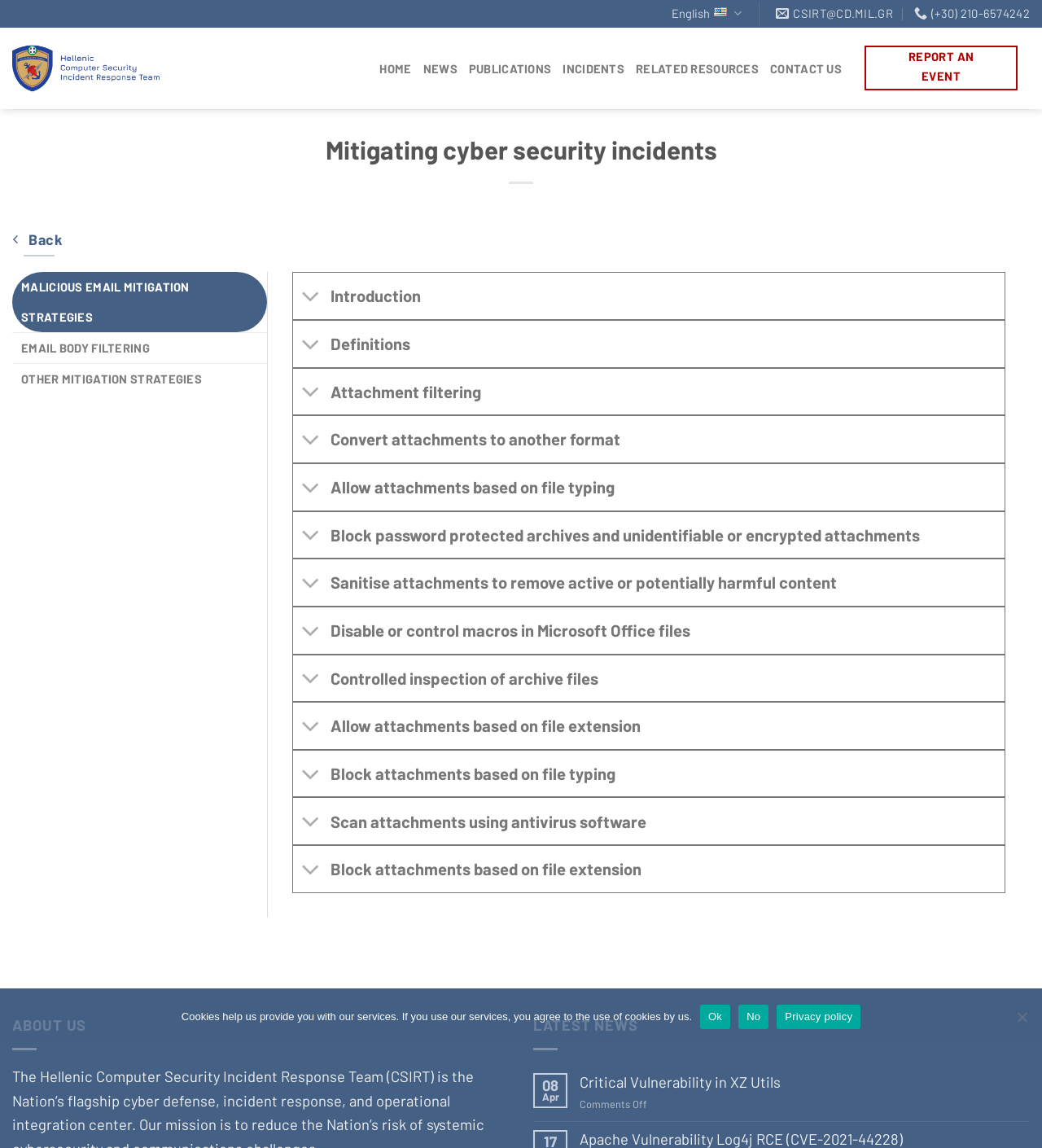Give a concise answer using only one word or phrase for this question:
What is the name of the CSIRT?

Hellenic CSIRT